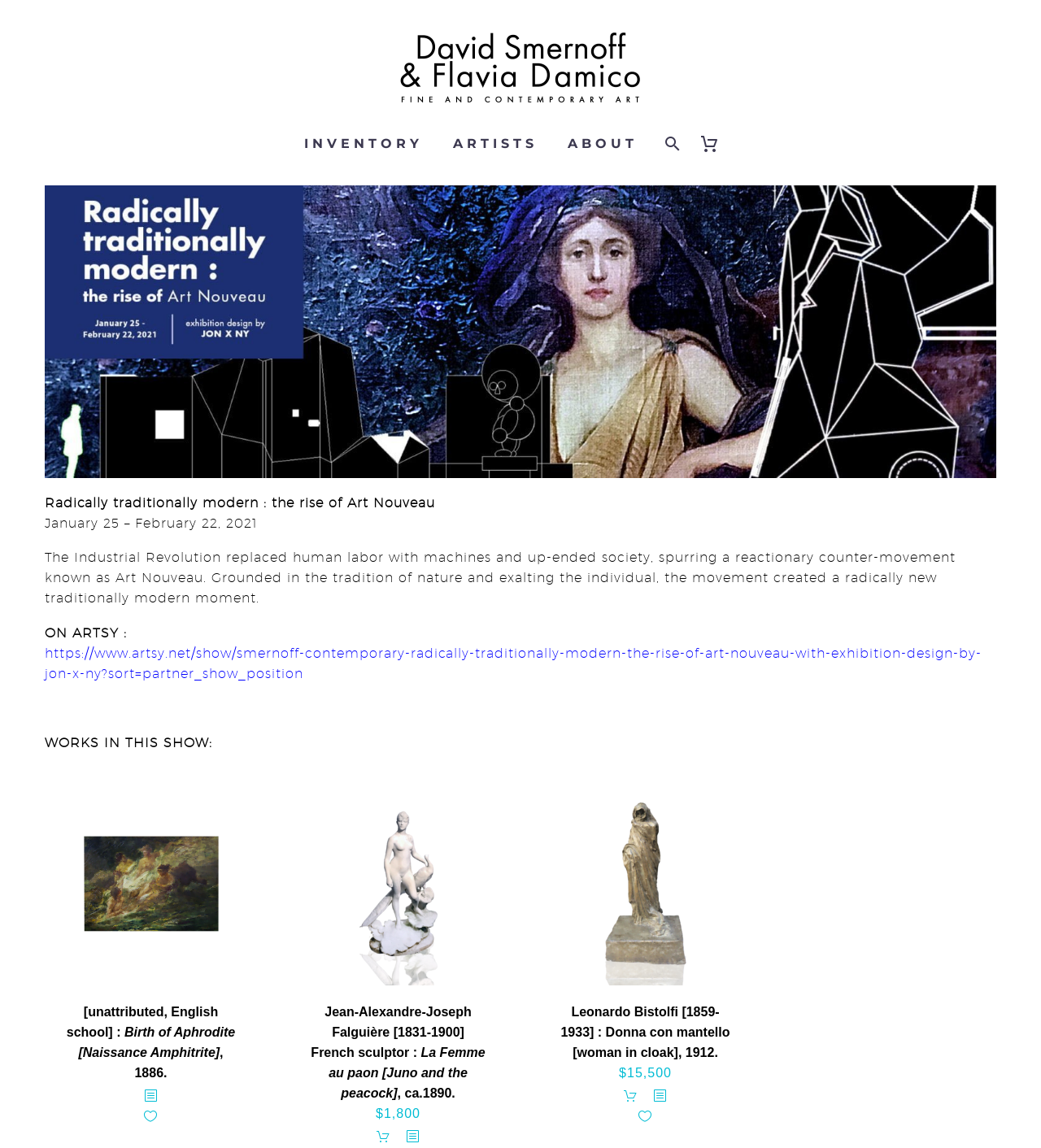Could you indicate the bounding box coordinates of the region to click in order to complete this instruction: "View the details of 'Donna con mantello' artwork".

[0.539, 0.876, 0.701, 0.923]